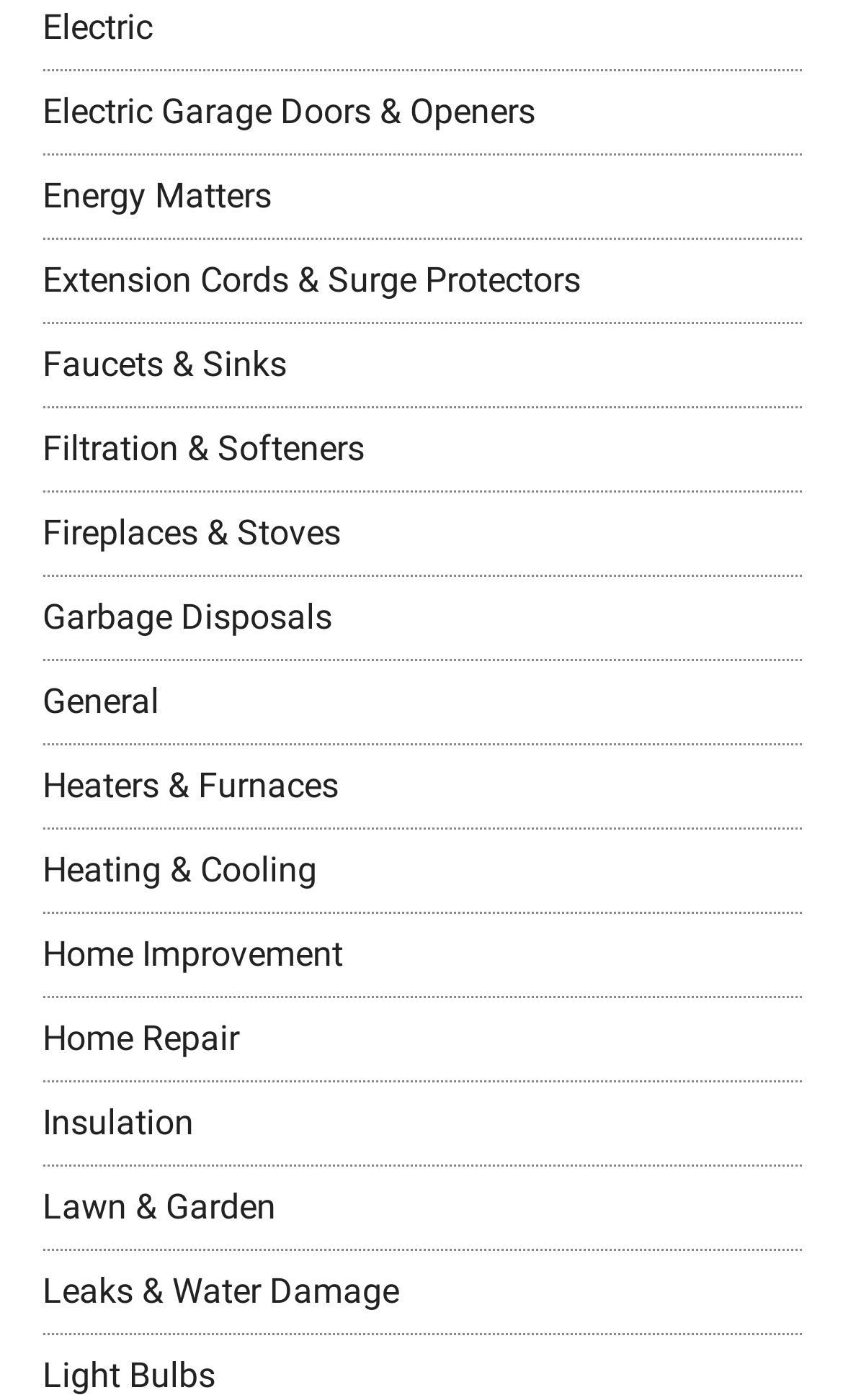Extract the bounding box for the UI element that matches this description: "Electric Garage Doors & Openers".

[0.05, 0.065, 0.635, 0.095]